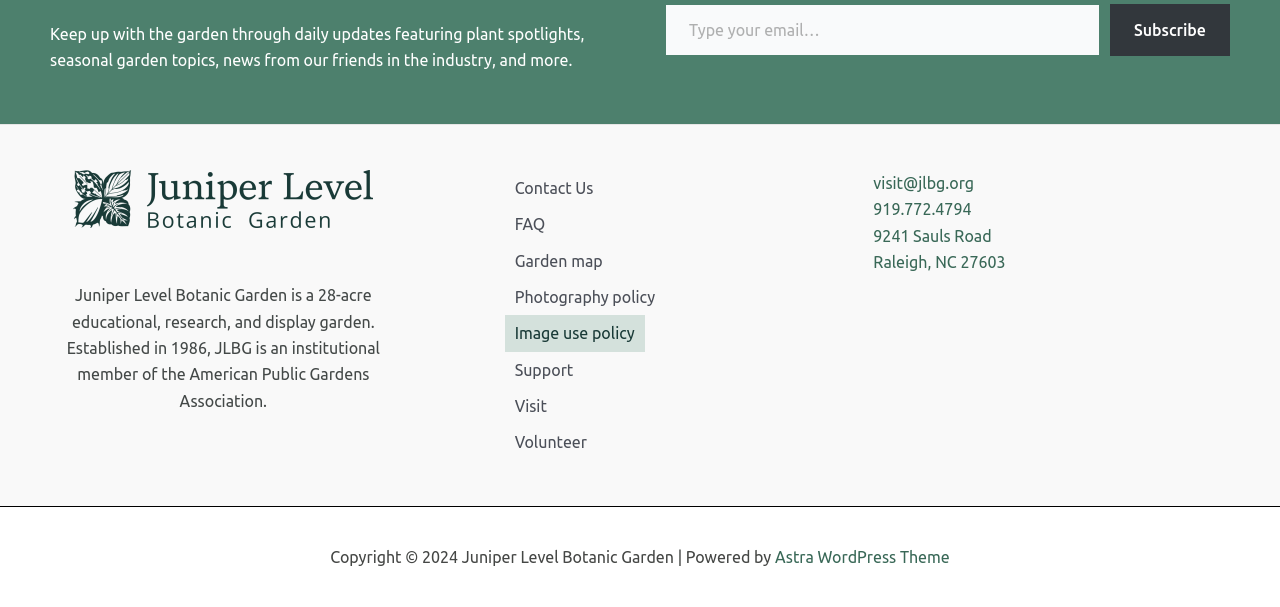Indicate the bounding box coordinates of the element that needs to be clicked to satisfy the following instruction: "Click the 'Indie Author info' link". The coordinates should be four float numbers between 0 and 1, i.e., [left, top, right, bottom].

None